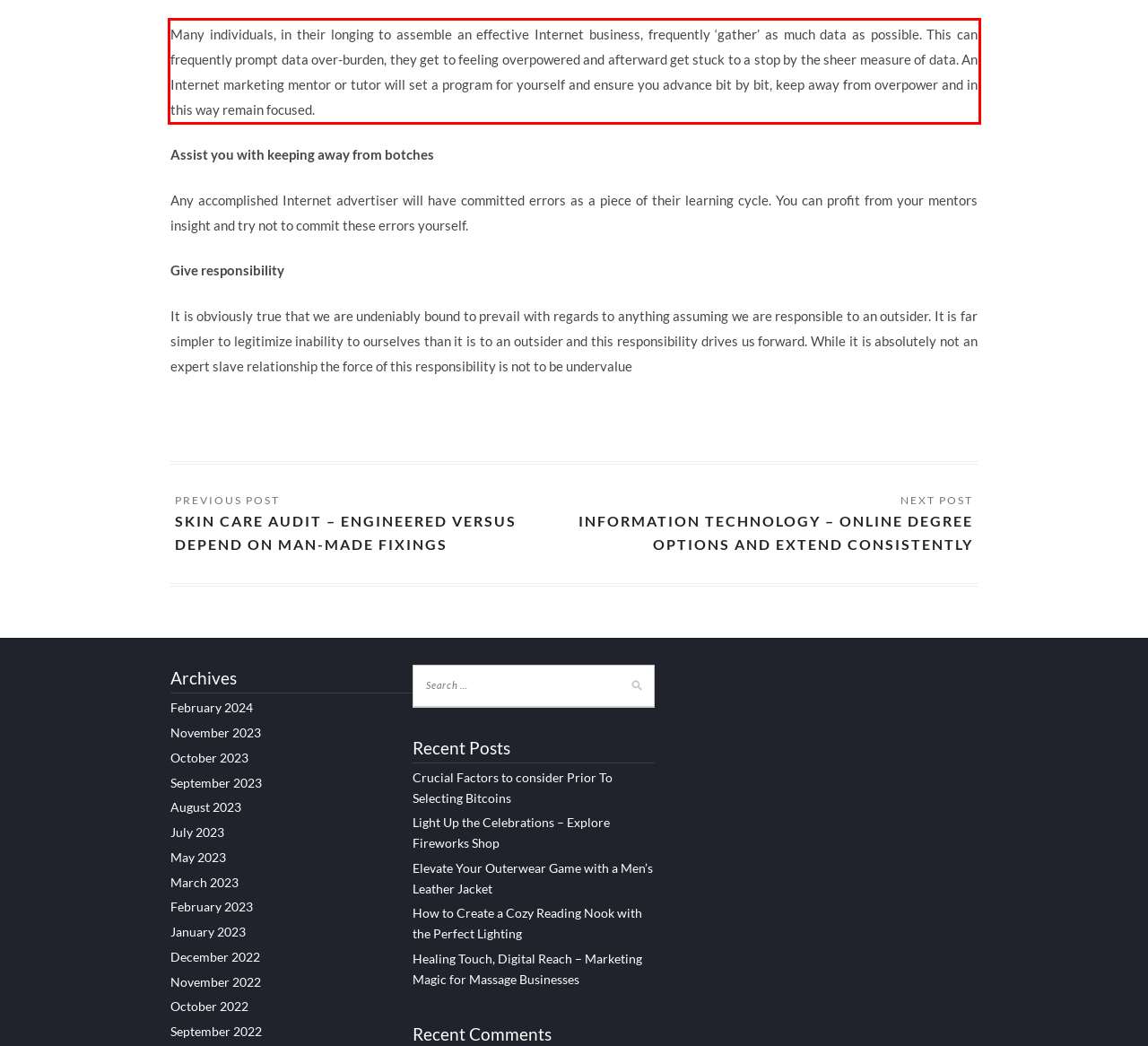You have a screenshot with a red rectangle around a UI element. Recognize and extract the text within this red bounding box using OCR.

Many individuals, in their longing to assemble an effective Internet business, frequently ‘gather’ as much data as possible. This can frequently prompt data over-burden, they get to feeling overpowered and afterward get stuck to a stop by the sheer measure of data. An Internet marketing mentor or tutor will set a program for yourself and ensure you advance bit by bit, keep away from overpower and in this way remain focused.